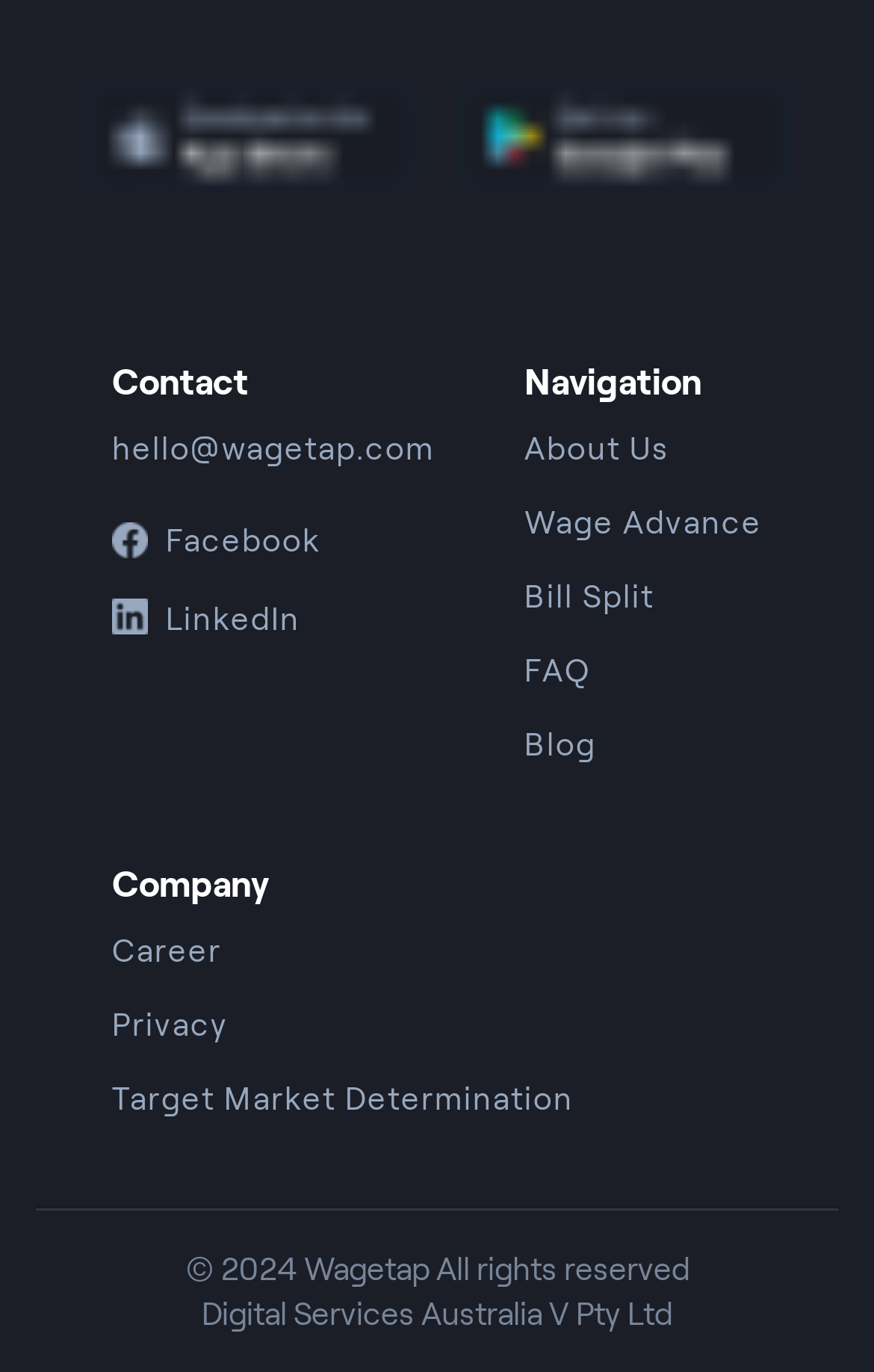Give a concise answer using only one word or phrase for this question:
What is the company name?

Digital Services Australia V Pty Ltd